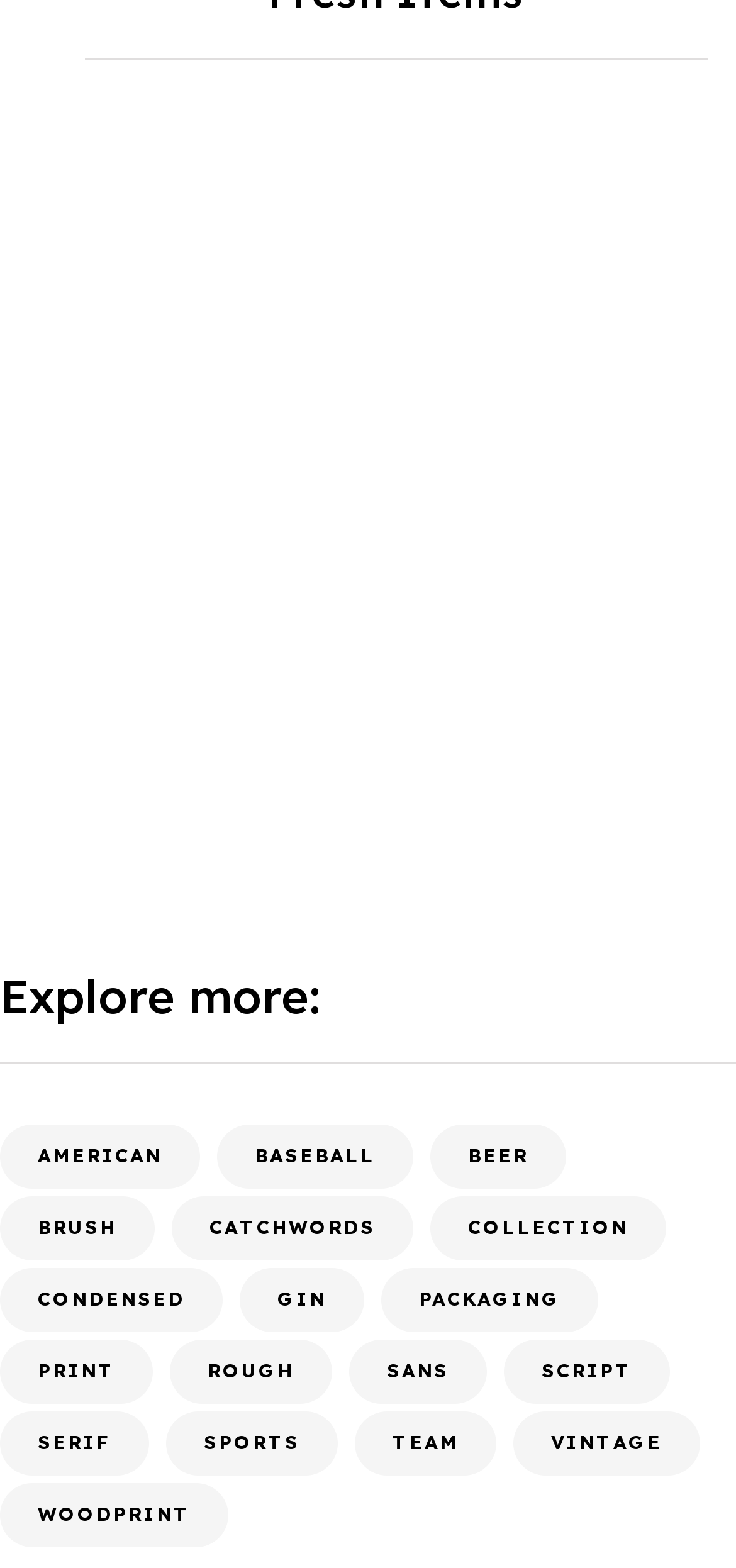What is the first font style listed?
Please use the visual content to give a single word or phrase answer.

CLASSROOM FONT